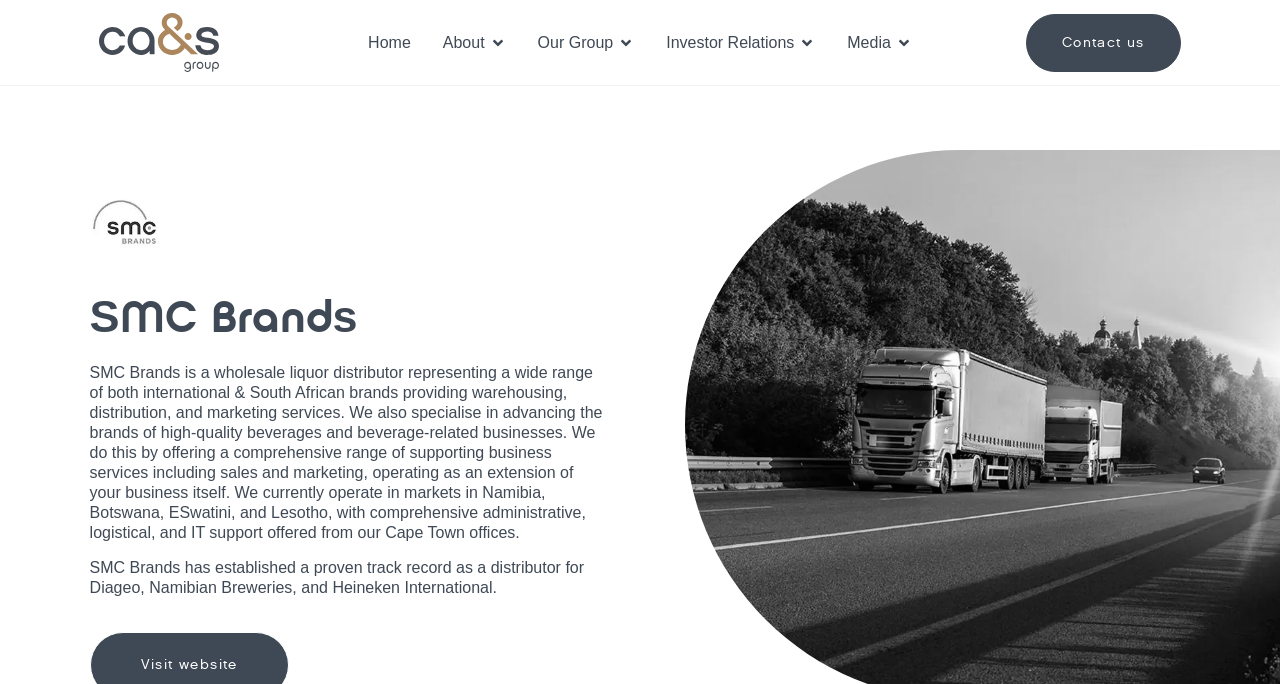Identify the bounding box coordinates of the element to click to follow this instruction: 'Go to the Contact us page'. Ensure the coordinates are four float values between 0 and 1, provided as [left, top, right, bottom].

[0.801, 0.02, 0.922, 0.105]